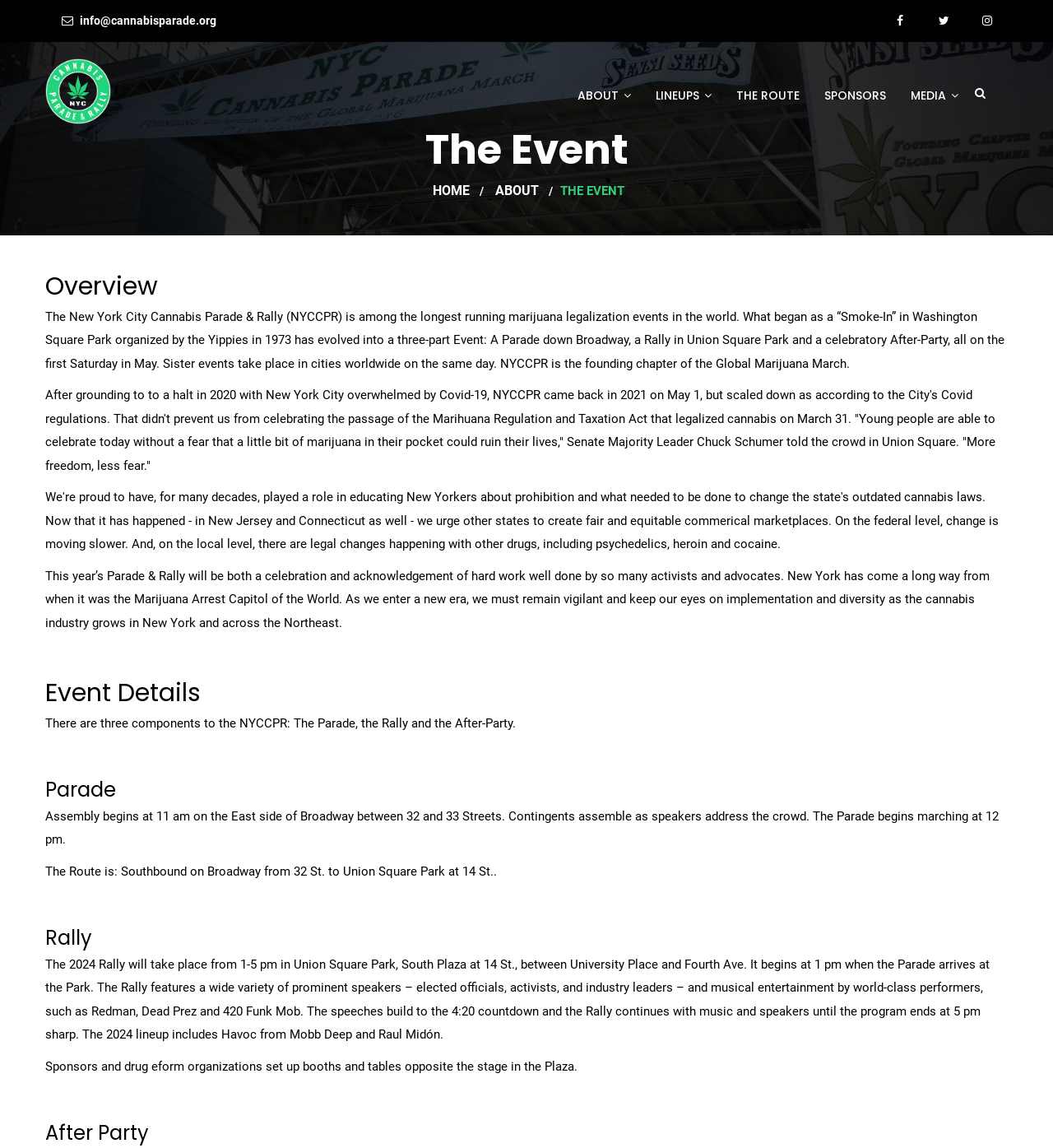Pinpoint the bounding box coordinates of the element you need to click to execute the following instruction: "Click the HOME button". The bounding box should be represented by four float numbers between 0 and 1, in the format [left, top, right, bottom].

[0.411, 0.159, 0.446, 0.173]